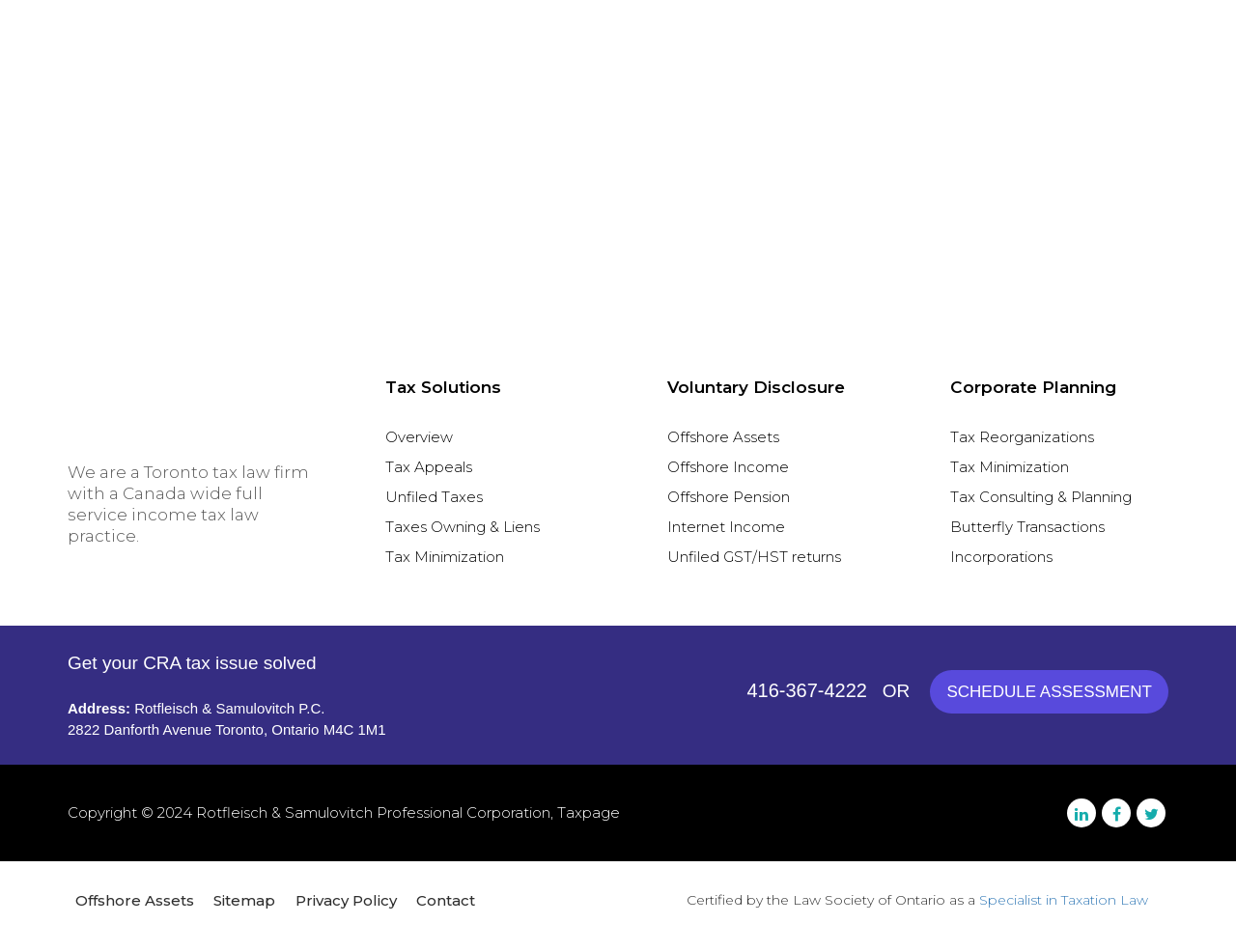Provide the bounding box coordinates for the area that should be clicked to complete the instruction: "View the Sitemap of the website".

[0.173, 0.936, 0.223, 0.955]